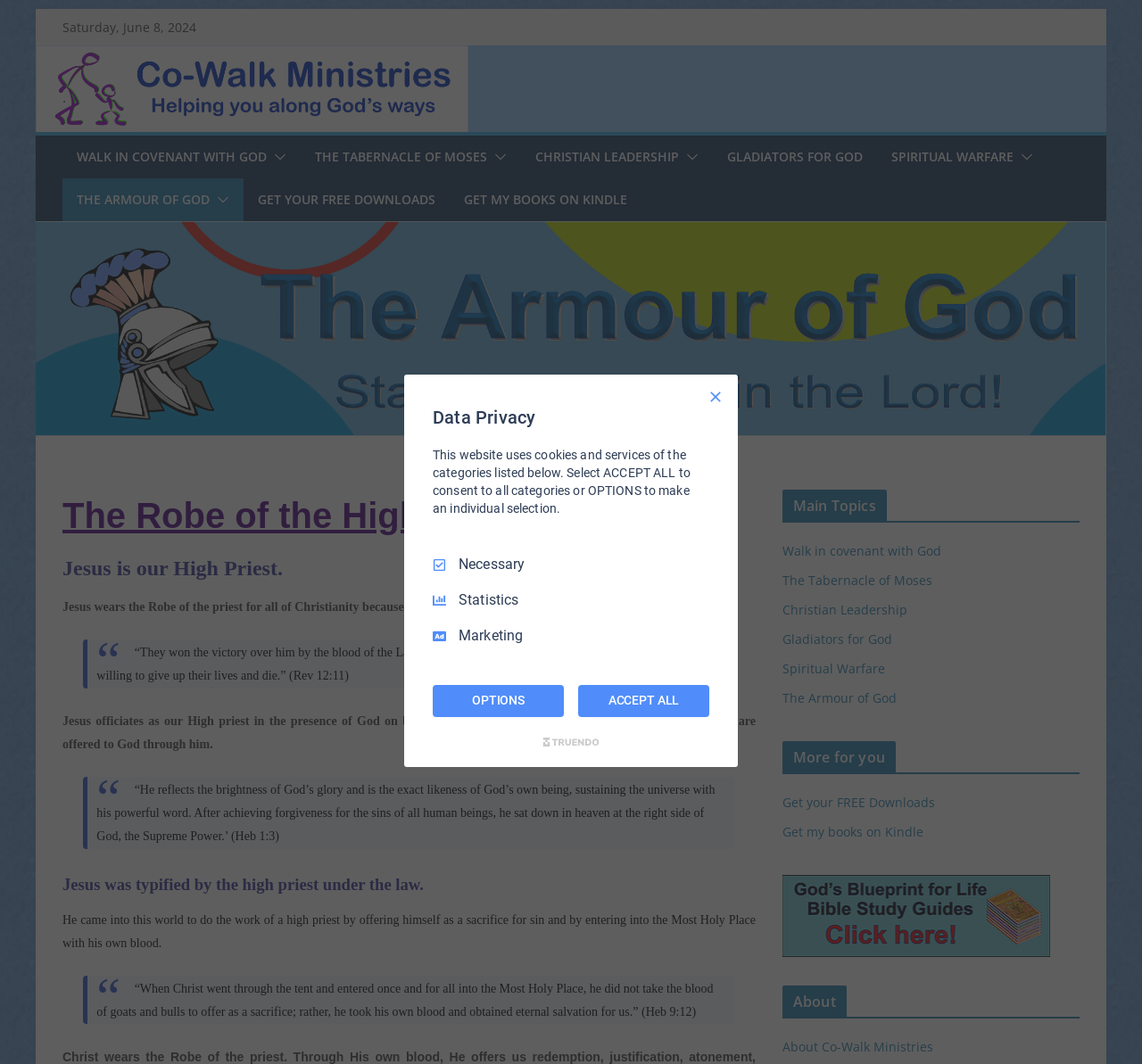Can you specify the bounding box coordinates for the region that should be clicked to fulfill this instruction: "Click on the 'Log in / Sign up' button".

None